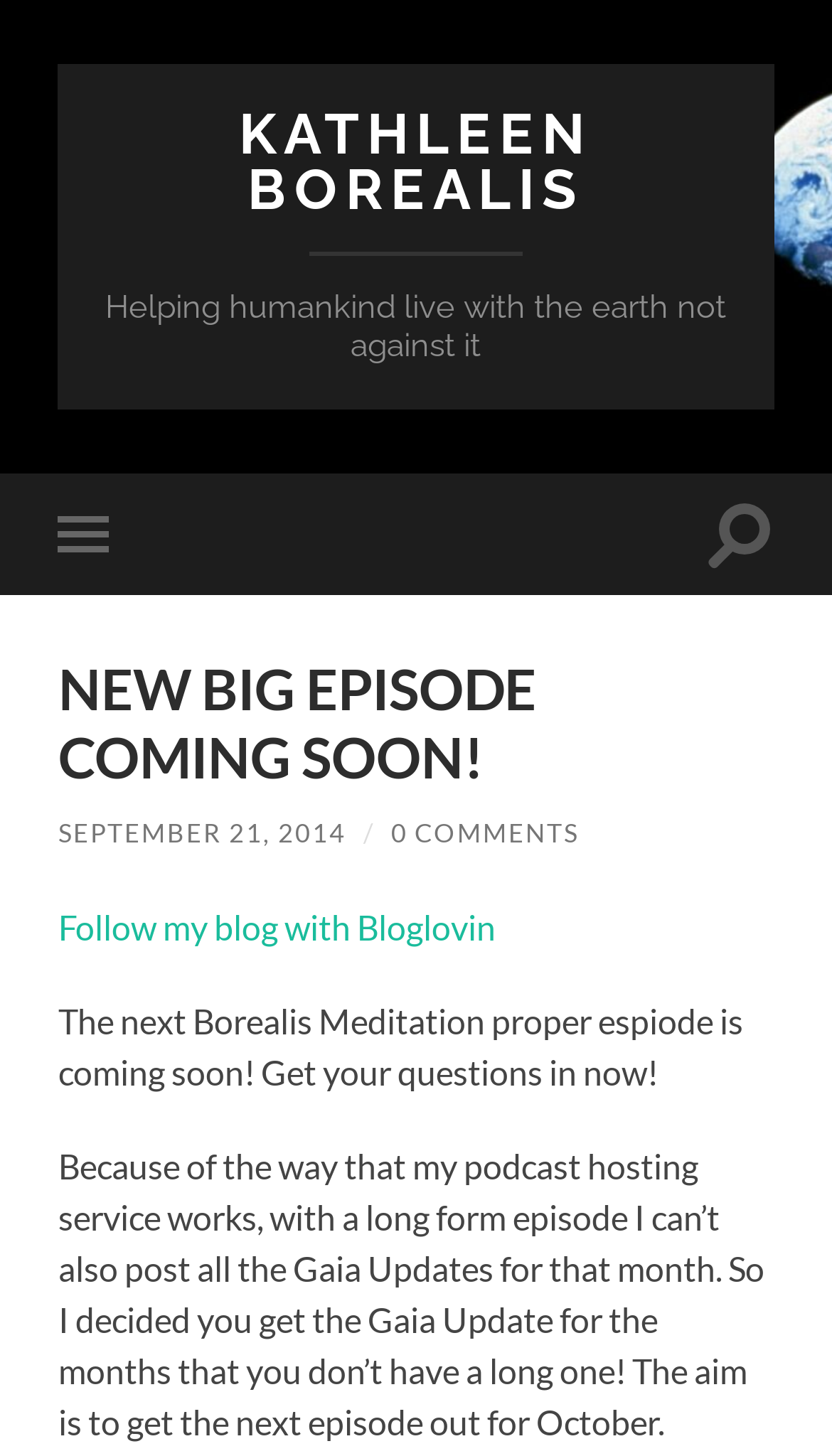Generate the main heading text from the webpage.

NEW BIG EPISODE COMING SOON!